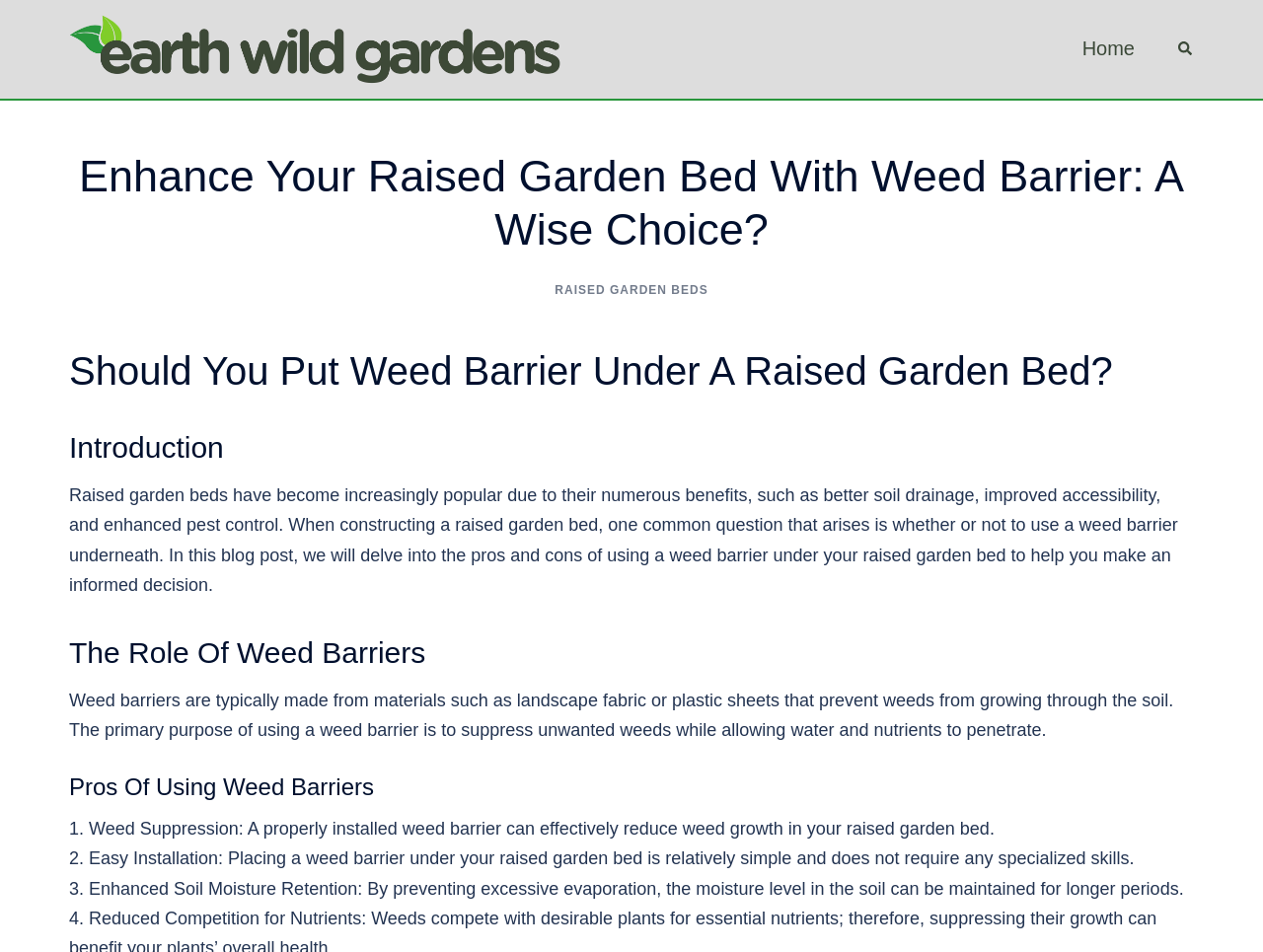Can you give a comprehensive explanation to the question given the content of the image?
How does a weed barrier help with soil moisture retention?

According to the webpage, a weed barrier helps with soil moisture retention by preventing excessive evaporation, which allows the moisture level in the soil to be maintained for longer periods, as mentioned in the section 'Pros Of Using Weed Barriers'.